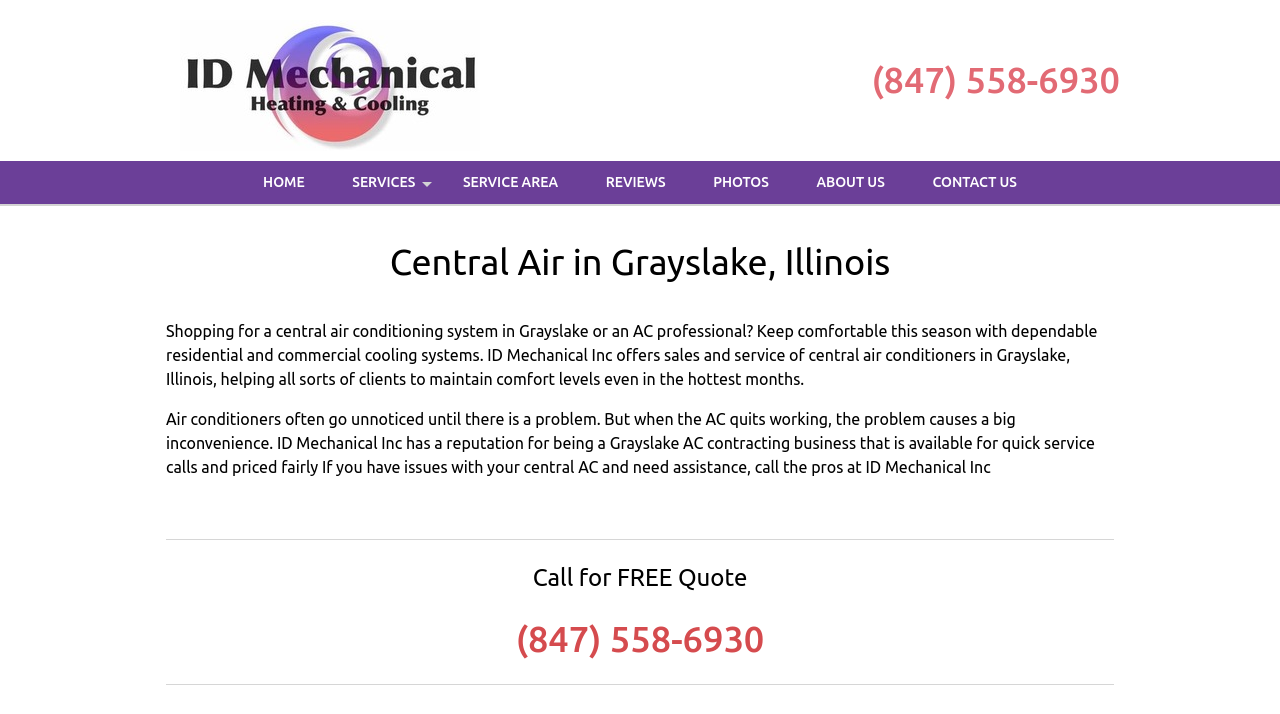Find the bounding box coordinates of the area to click in order to follow the instruction: "visit blog".

None